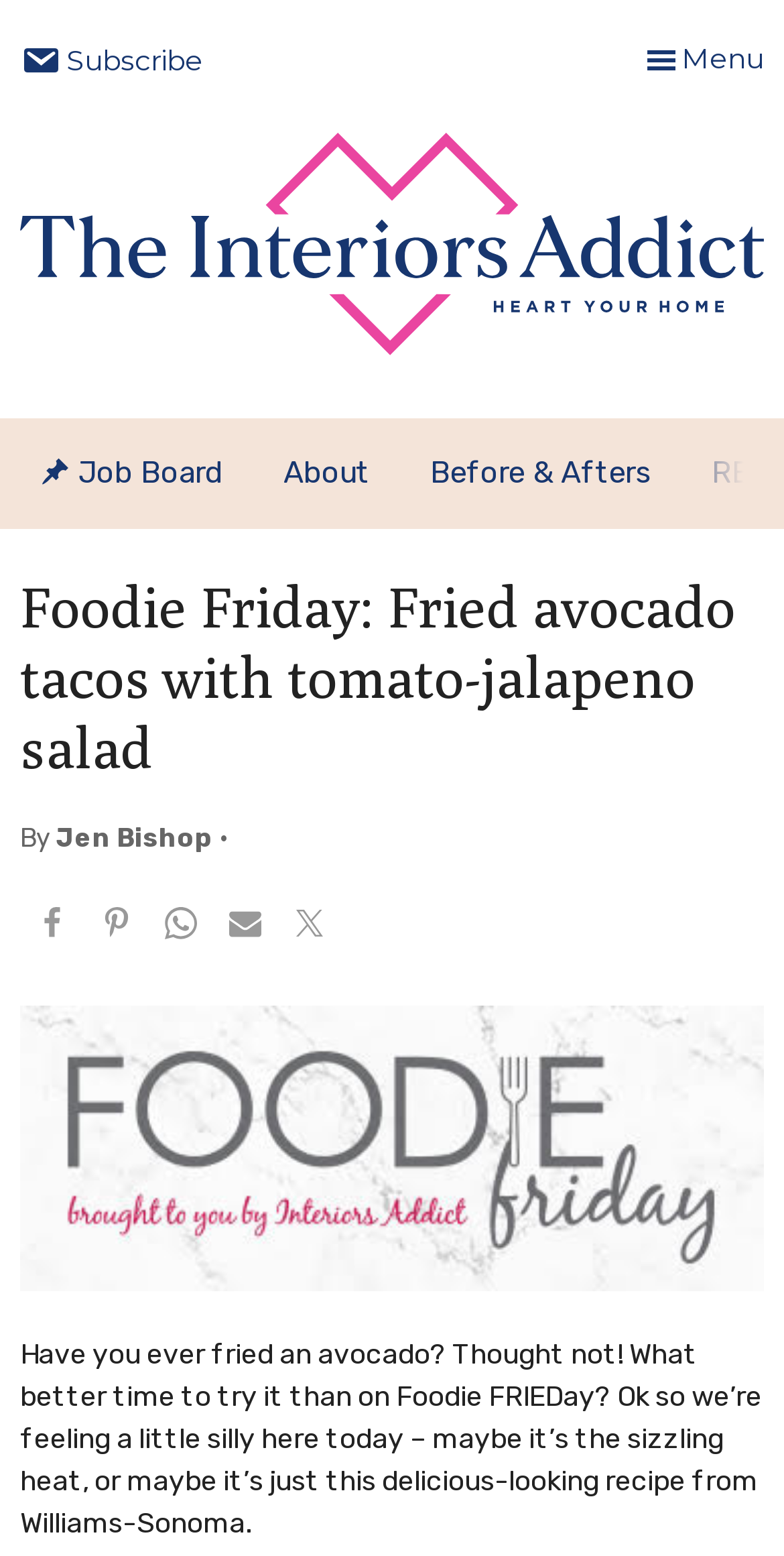Extract the main title from the webpage and generate its text.

Foodie Friday: Fried avocado tacos with tomato-jalapeno salad